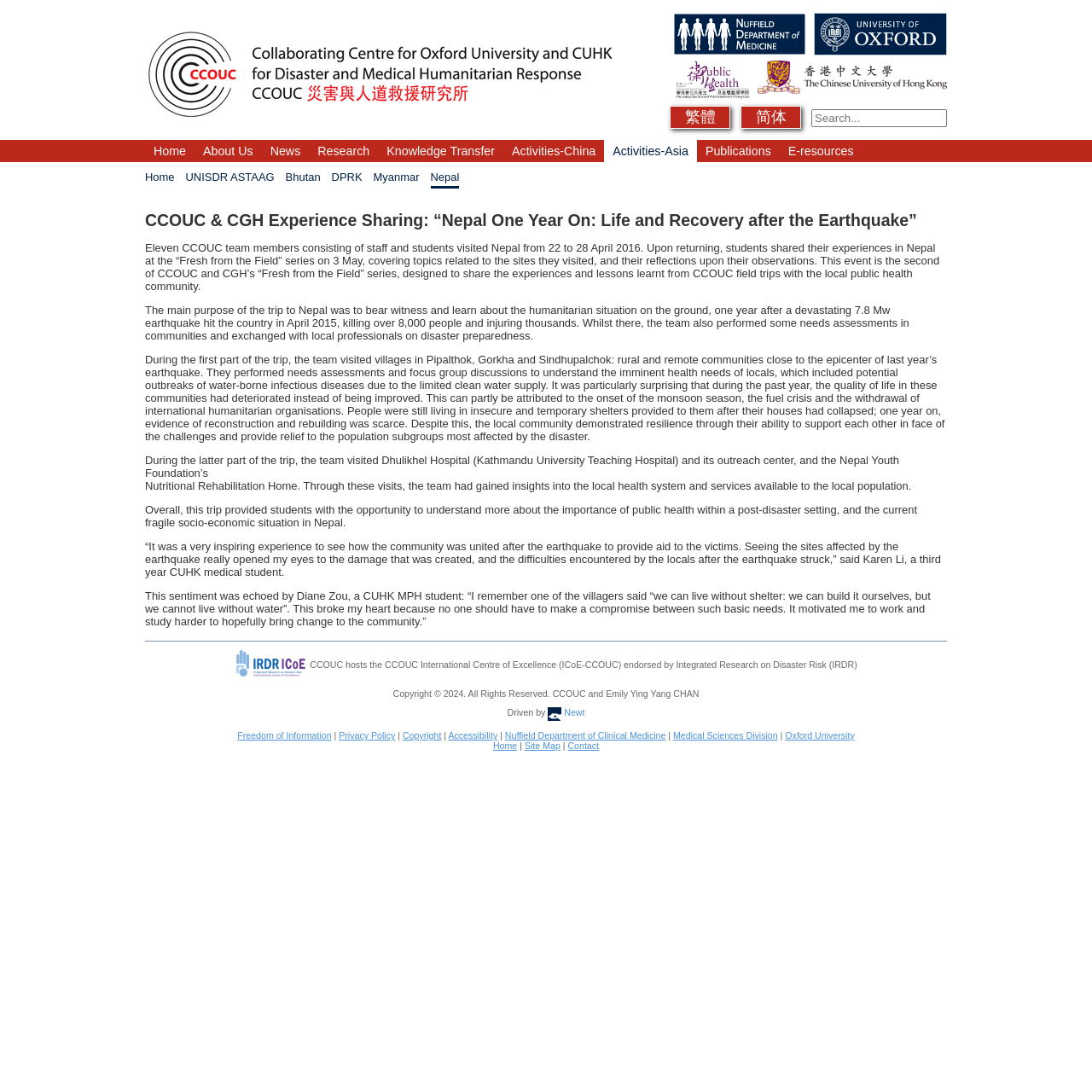Using the details in the image, give a detailed response to the question below:
What is the name of the hospital visited by the team?

During the latter part of the trip, the team visited Dhulikhel Hospital (Kathmandu University Teaching Hospital) and its outreach center, and the Nepal Youth Foundation’s Nutritional Rehabilitation Home.